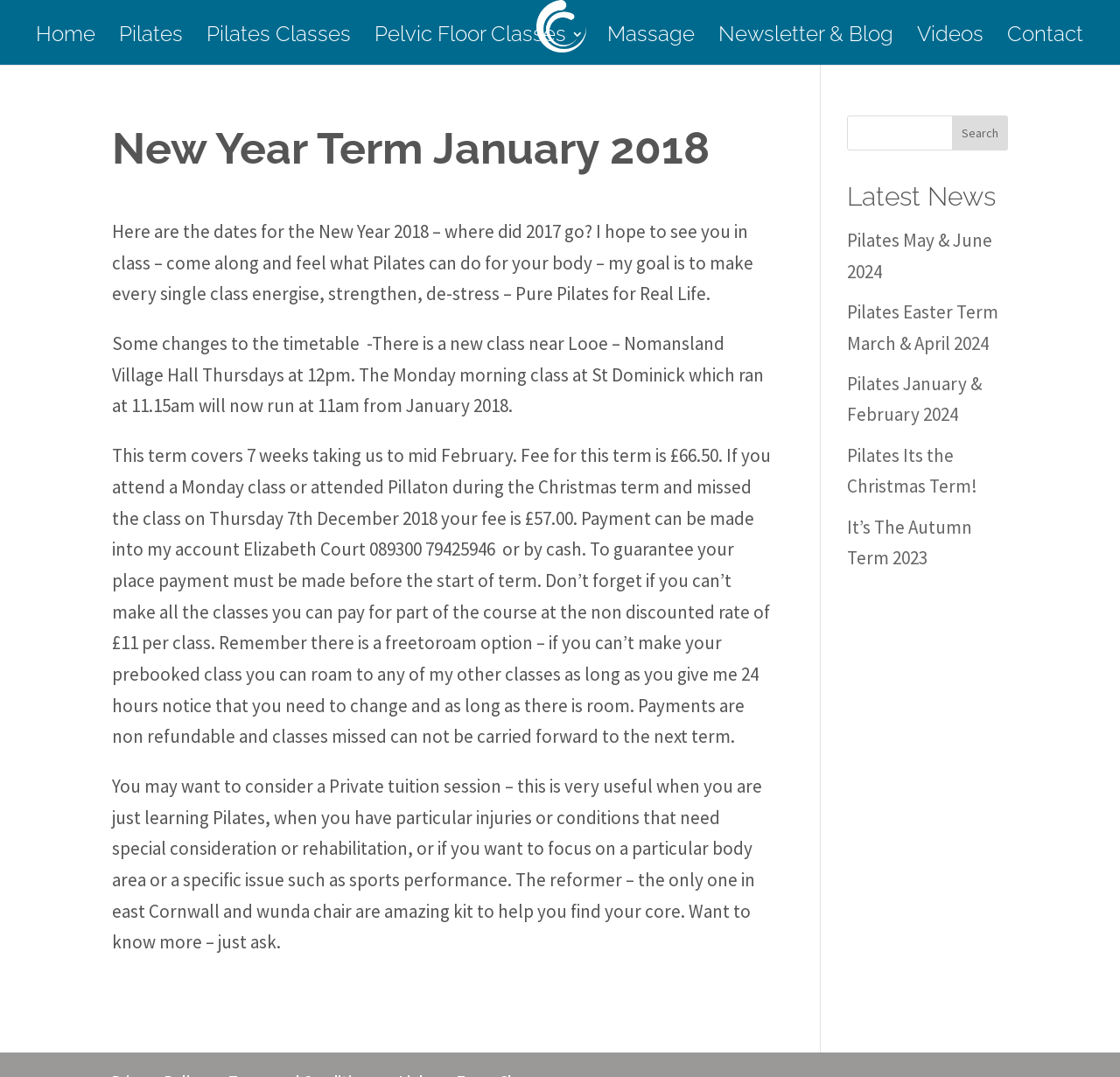What is the purpose of a Private tuition session?
Look at the image and answer the question using a single word or phrase.

For special consideration or rehabilitation